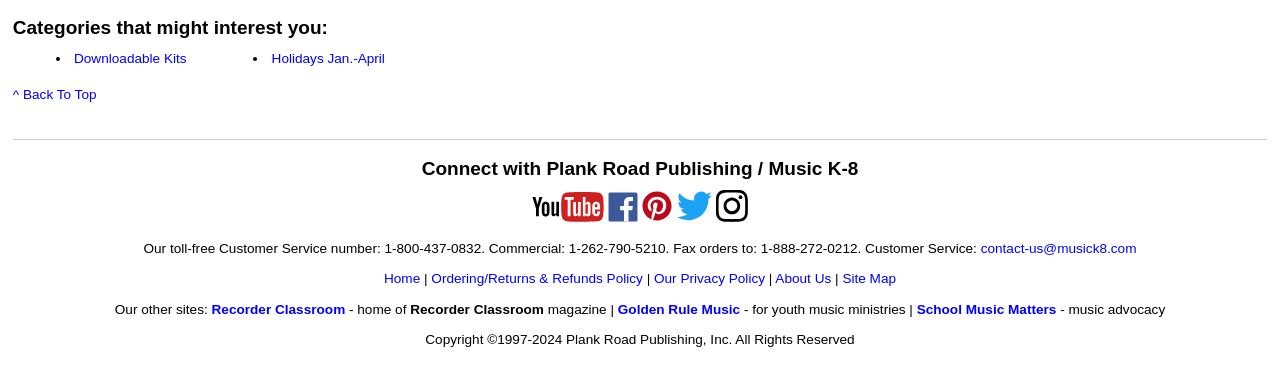What is the link below 'YouTube'?
Based on the image, answer the question with a single word or brief phrase.

Facebook